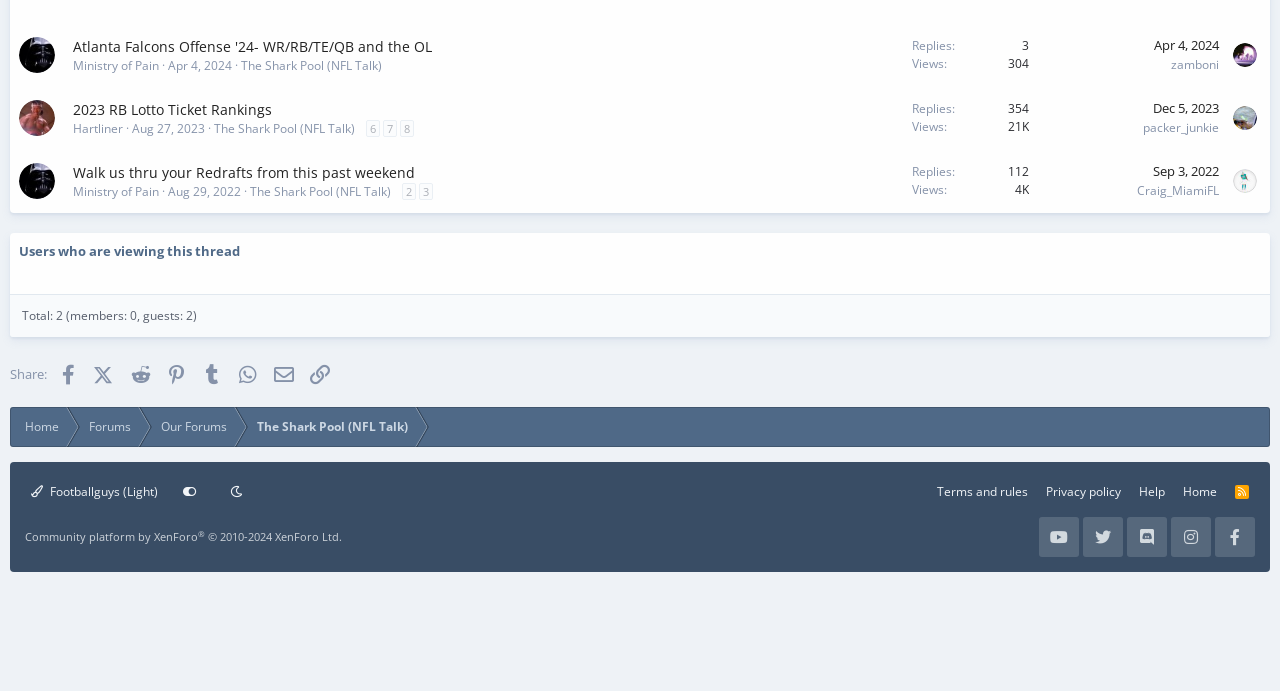Please analyze the image and provide a thorough answer to the question:
What is the date of the fourth thread?

The fourth thread has a link 'Aug 29, 2022' with a bounding box coordinate of [0.131, 0.264, 0.188, 0.289], which indicates the date of this thread.